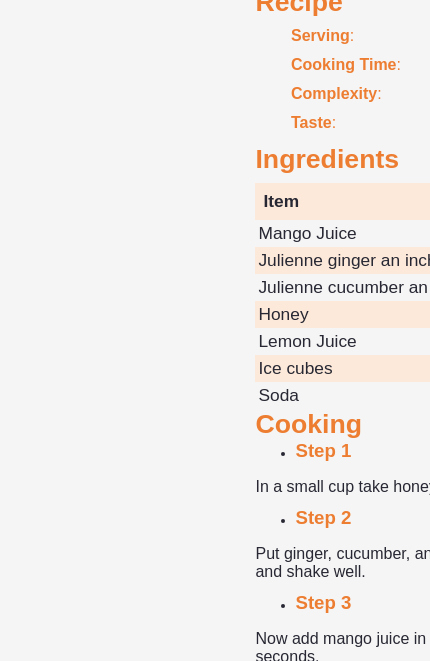Construct a detailed narrative about the image.

This image features a vibrant and inviting recipe for a refreshing Mango Mule cocktail. The design highlights key elements such as the necessary ingredients and step-by-step cooking instructions. Key ingredients listed include Mango Juice, julienne ginger, julienne cucumber, honey, lemon juice, ice cubes, and soda, suggesting a flavorful and summery drink. 

The cooking instructions break down the preparation into clear steps, from combining honey in a small cup to shaking the mixture with ginger and cucumber, followed by adding mango juice and shaking once more. This structured approach makes the recipe easy to follow, perfect for both novice and experienced cooks. The image captures the essence of a summertime beverage that not only caters to mango lovers but also provides a refreshing option for those seeking relief from the heat.